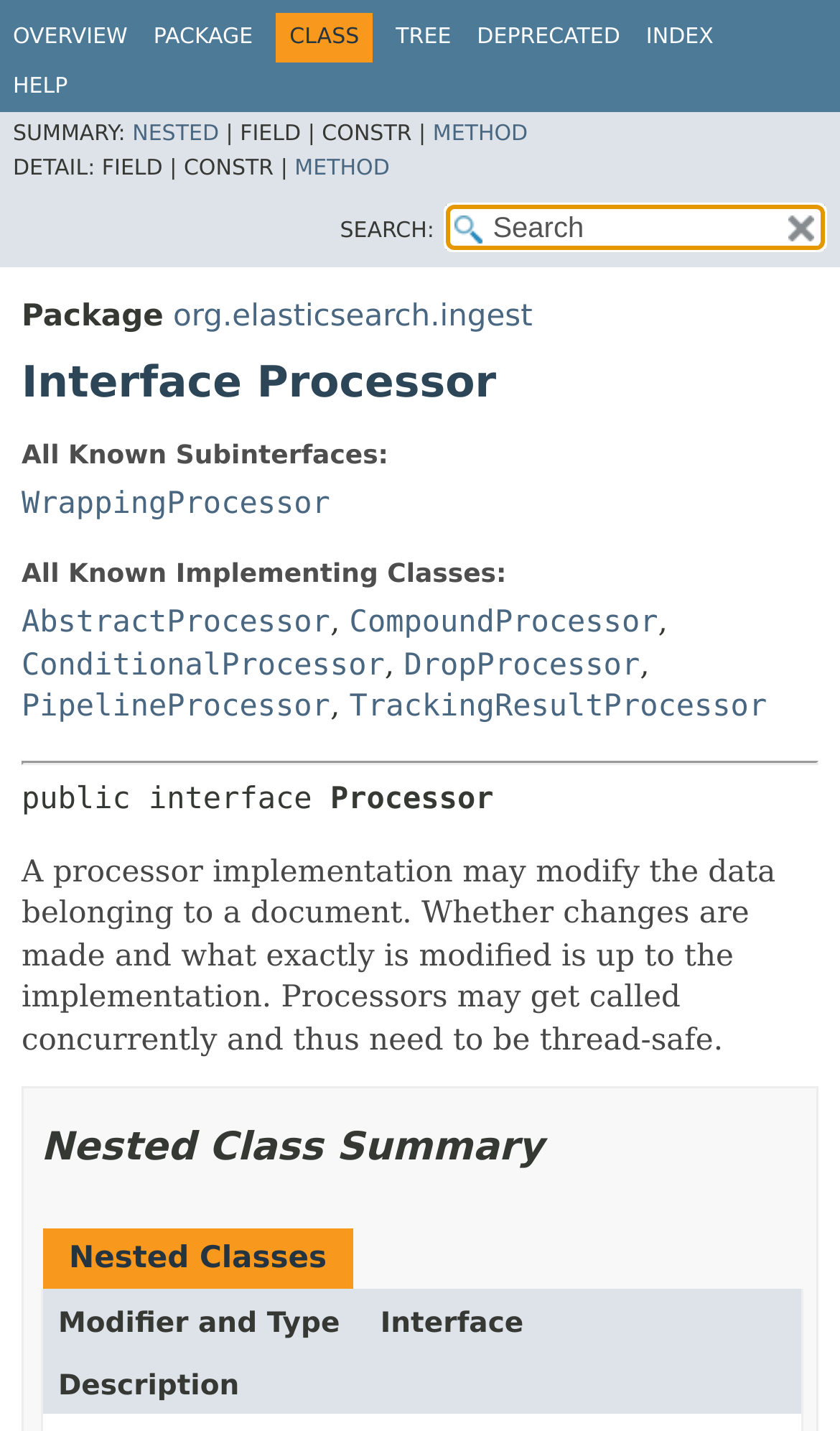What is the name of the interface?
Please use the image to provide a one-word or short phrase answer.

Processor